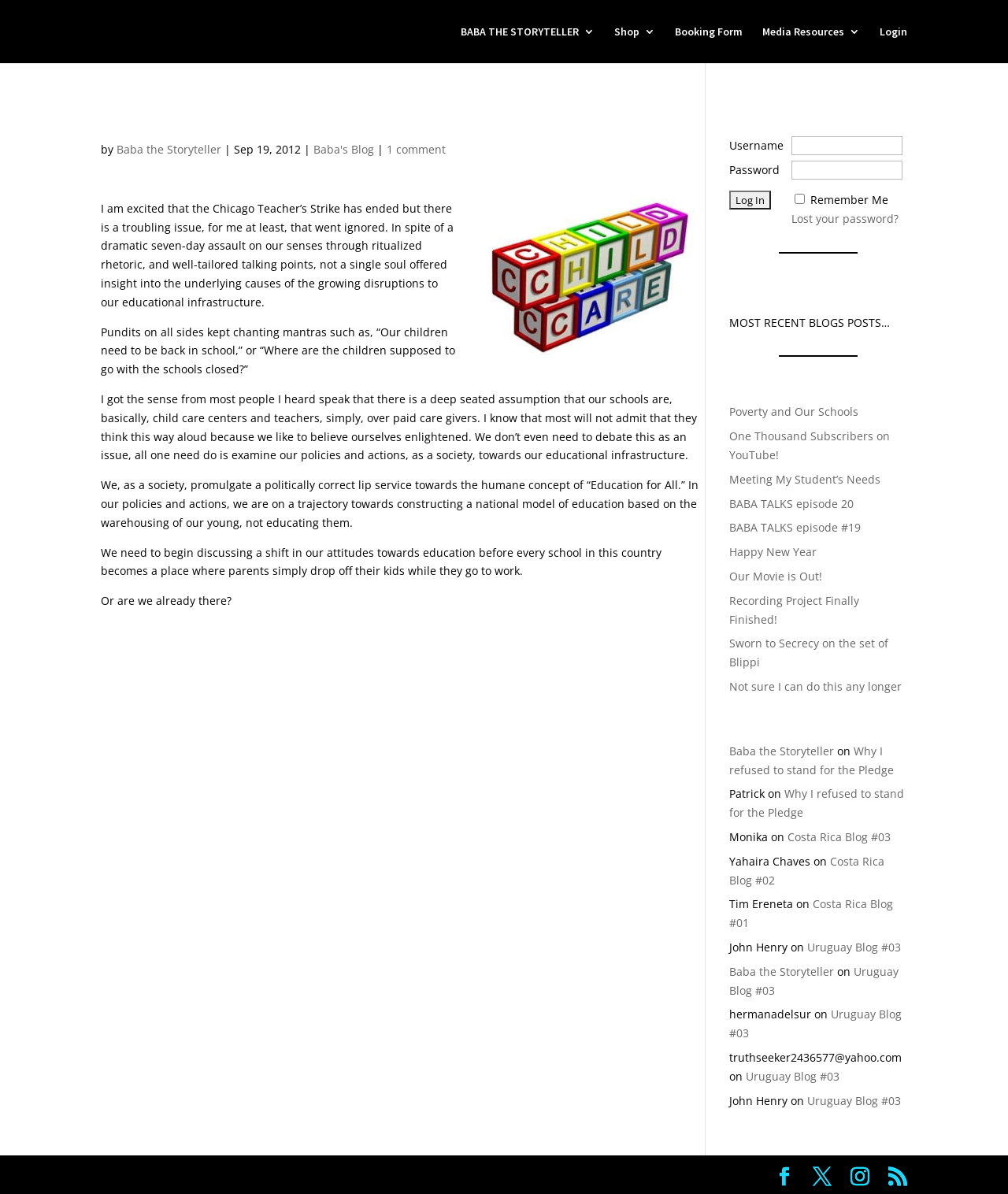How many comments are listed?
From the details in the image, provide a complete and detailed answer to the question.

The number of comments can be determined by counting the link elements with text starting from 'Baba the Storyteller' to 'John Henry' which are located below the 'RECENT COMMENTS' heading.